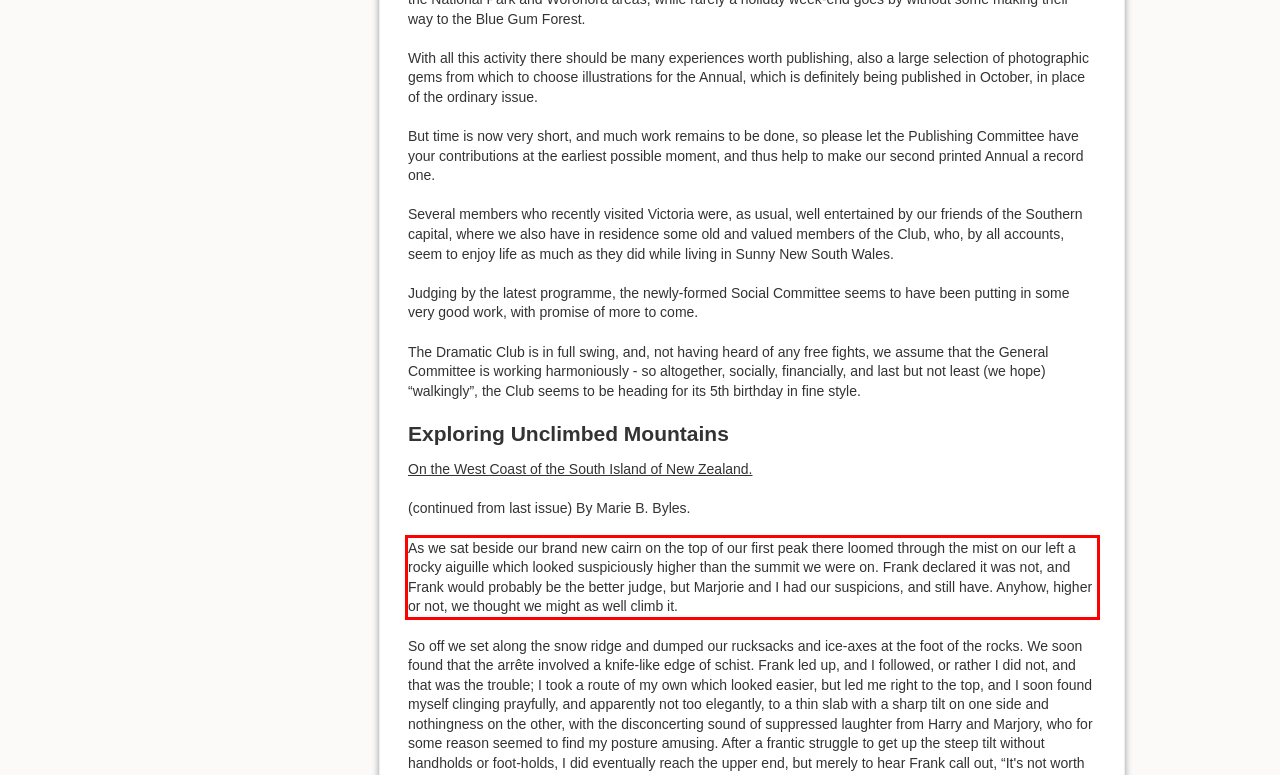Analyze the screenshot of a webpage where a red rectangle is bounding a UI element. Extract and generate the text content within this red bounding box.

As we sat beside our brand new cairn on the top of our first peak there loomed through the mist on our left a rocky aiguille which looked suspiciously higher than the summit we were on. Frank declared it was not, and Frank would probably be the better judge, but Marjorie and I had our suspicions, and still have. Anyhow, higher or not, we thought we might as well climb it.